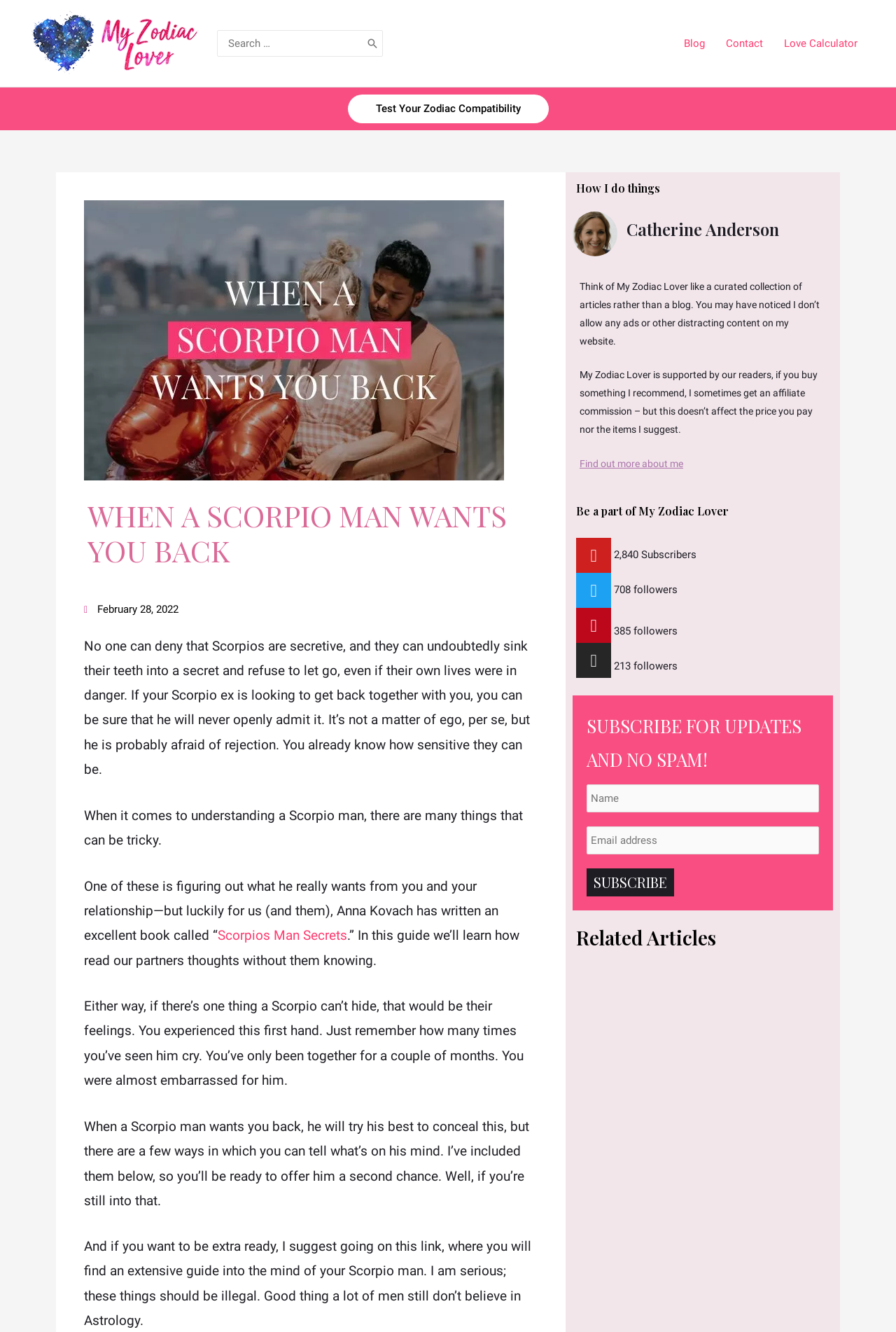Give a one-word or short phrase answer to the question: 
What is the purpose of the website?

To provide information about zodiac signs